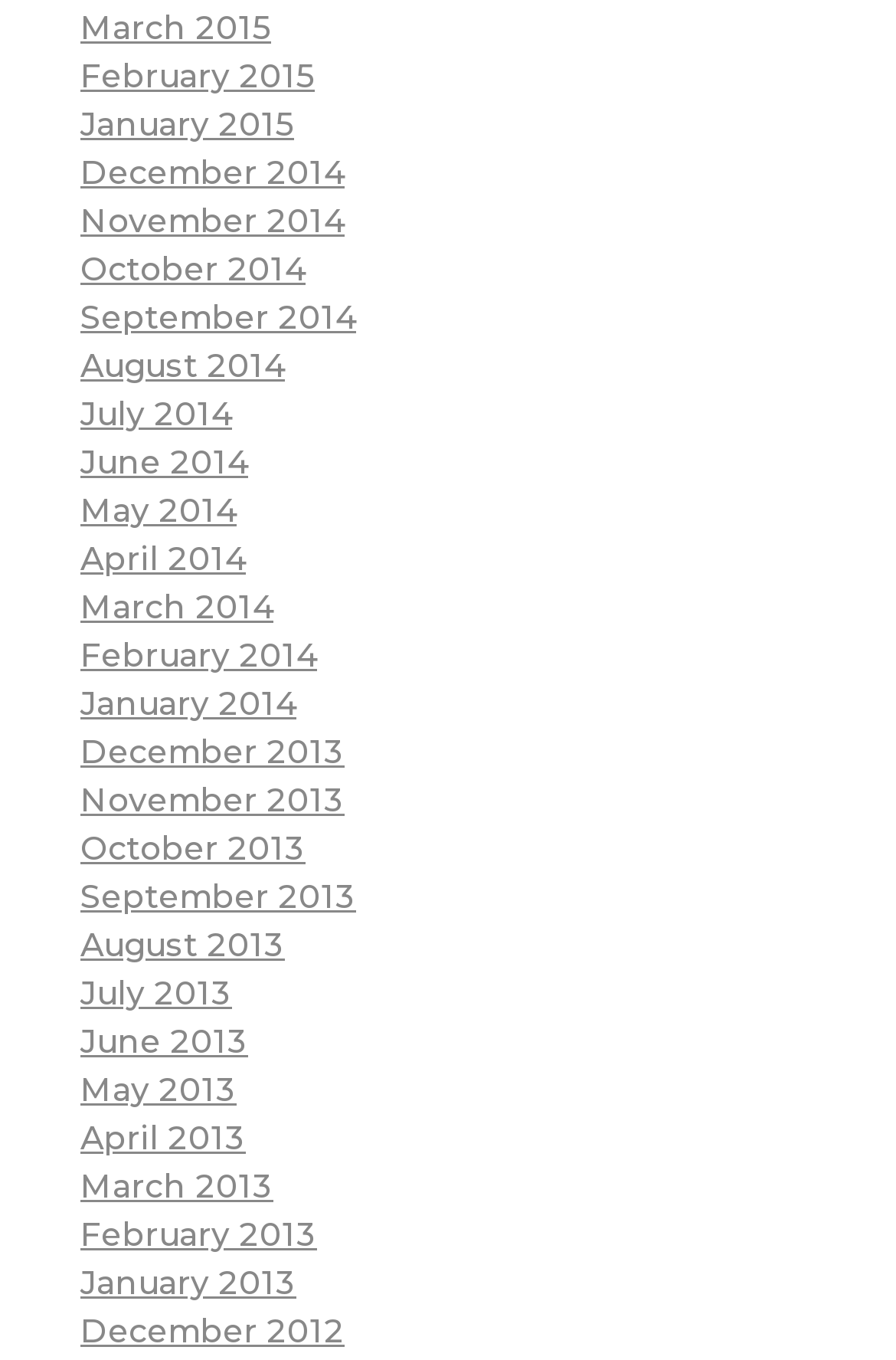How many links are there on the webpage?
Respond to the question with a single word or phrase according to the image.

24